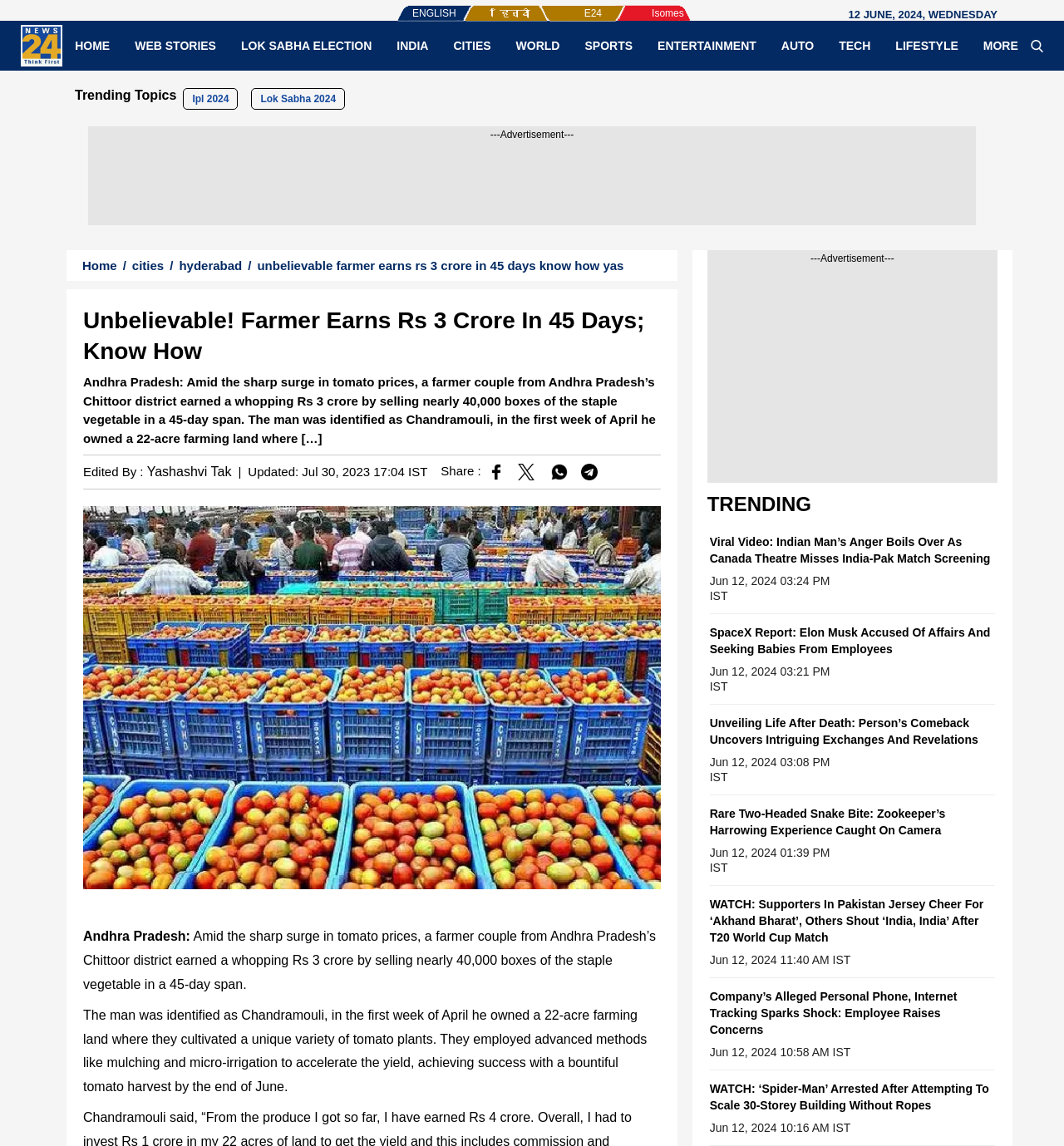Please answer the following question as detailed as possible based on the image: 
What is the topic of the trending video?

The answer can be found in the trending section of the webpage, where the title of the video is displayed as 'Viral Video: Indian Man’s Anger Boils Over As Canada Theatre Misses India-Pak Match Screening'.